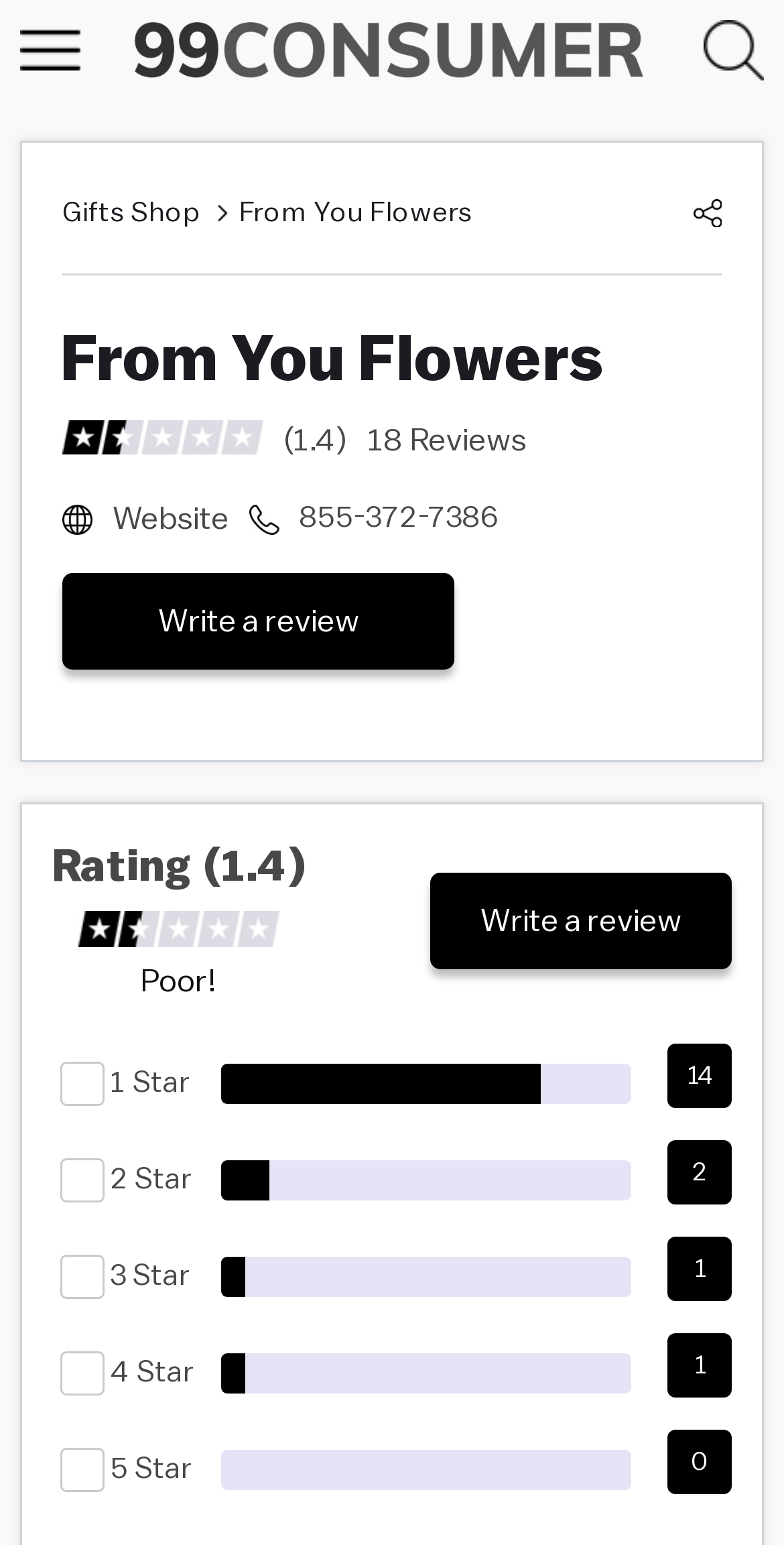Identify and provide the text content of the webpage's primary headline.

From You Flowers